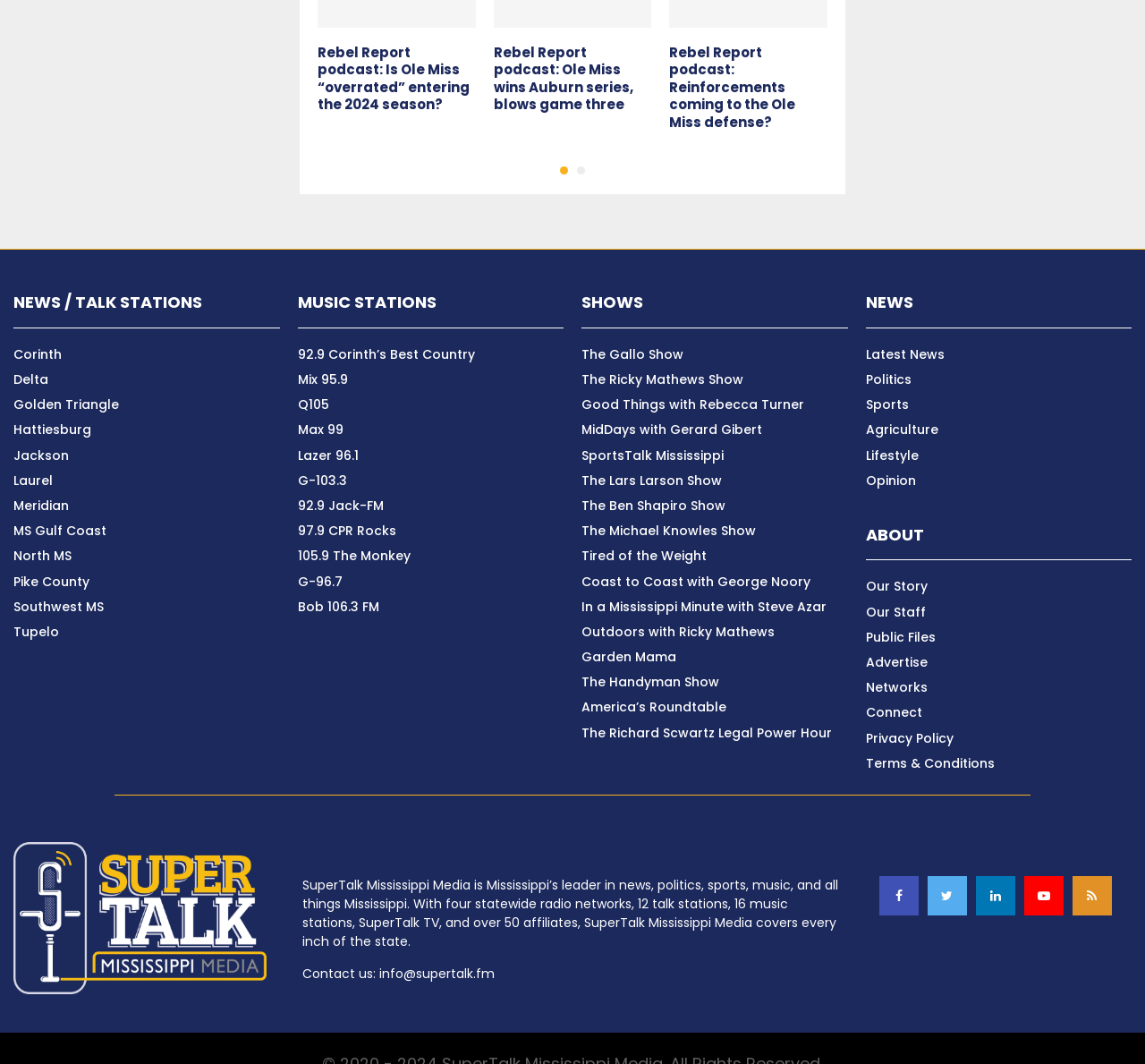Show the bounding box coordinates for the HTML element described as: "The Ricky Mathews Show".

[0.508, 0.345, 0.649, 0.369]